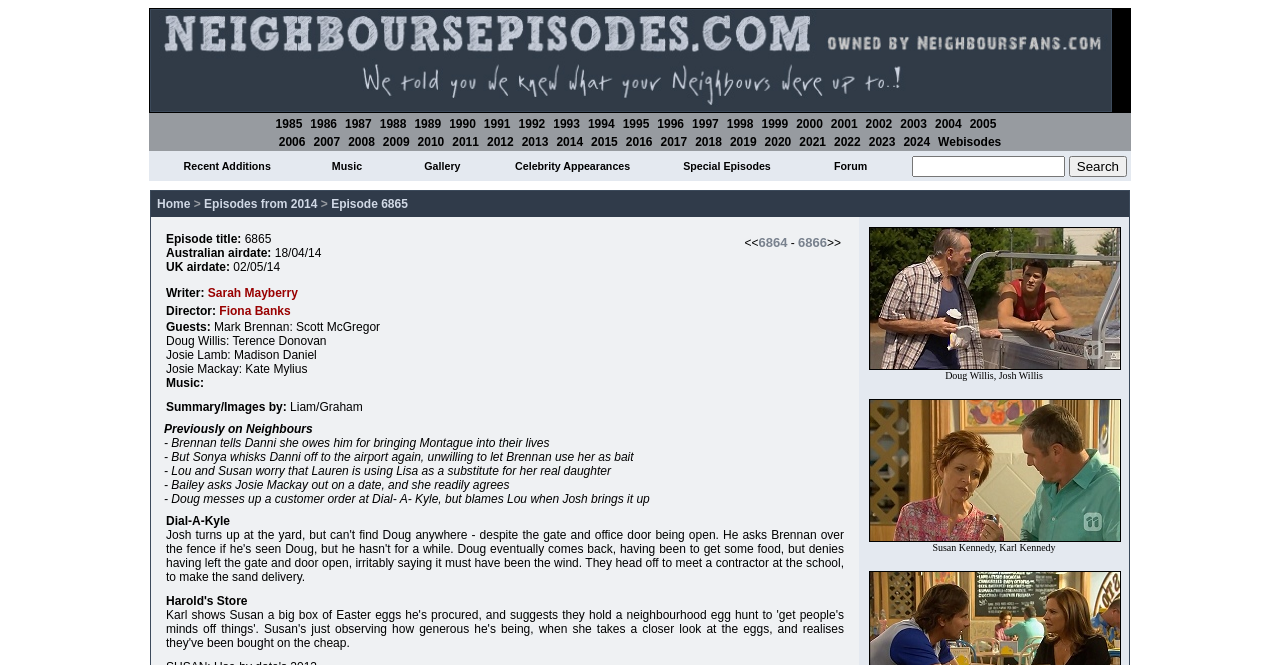Answer succinctly with a single word or phrase:
What is the layout of the webpage's main navigation?

Tabular layout